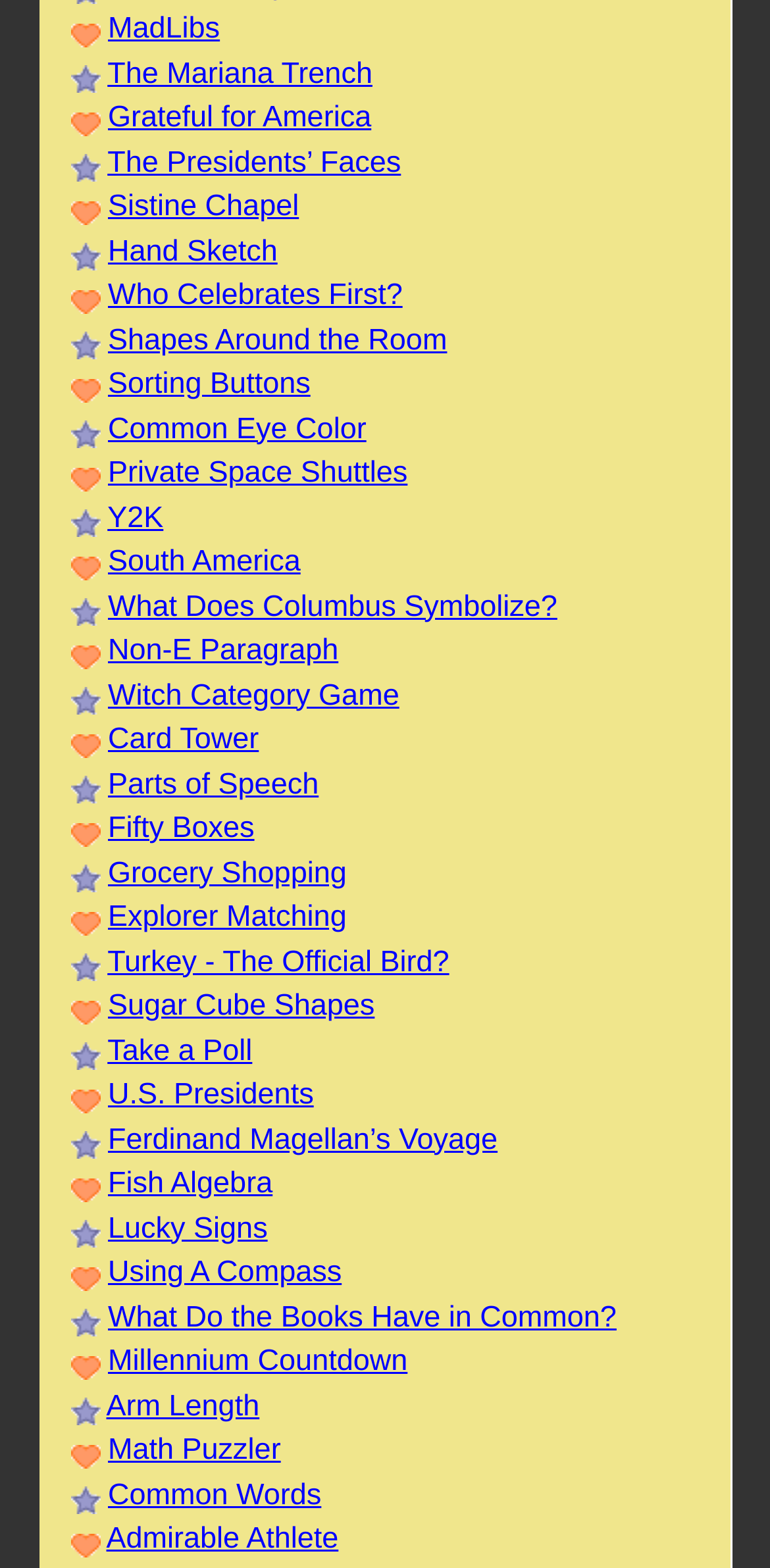Determine the bounding box coordinates for the area that needs to be clicked to fulfill this task: "Click on the link 'What it’s like to work at a think tank'". The coordinates must be given as four float numbers between 0 and 1, i.e., [left, top, right, bottom].

None